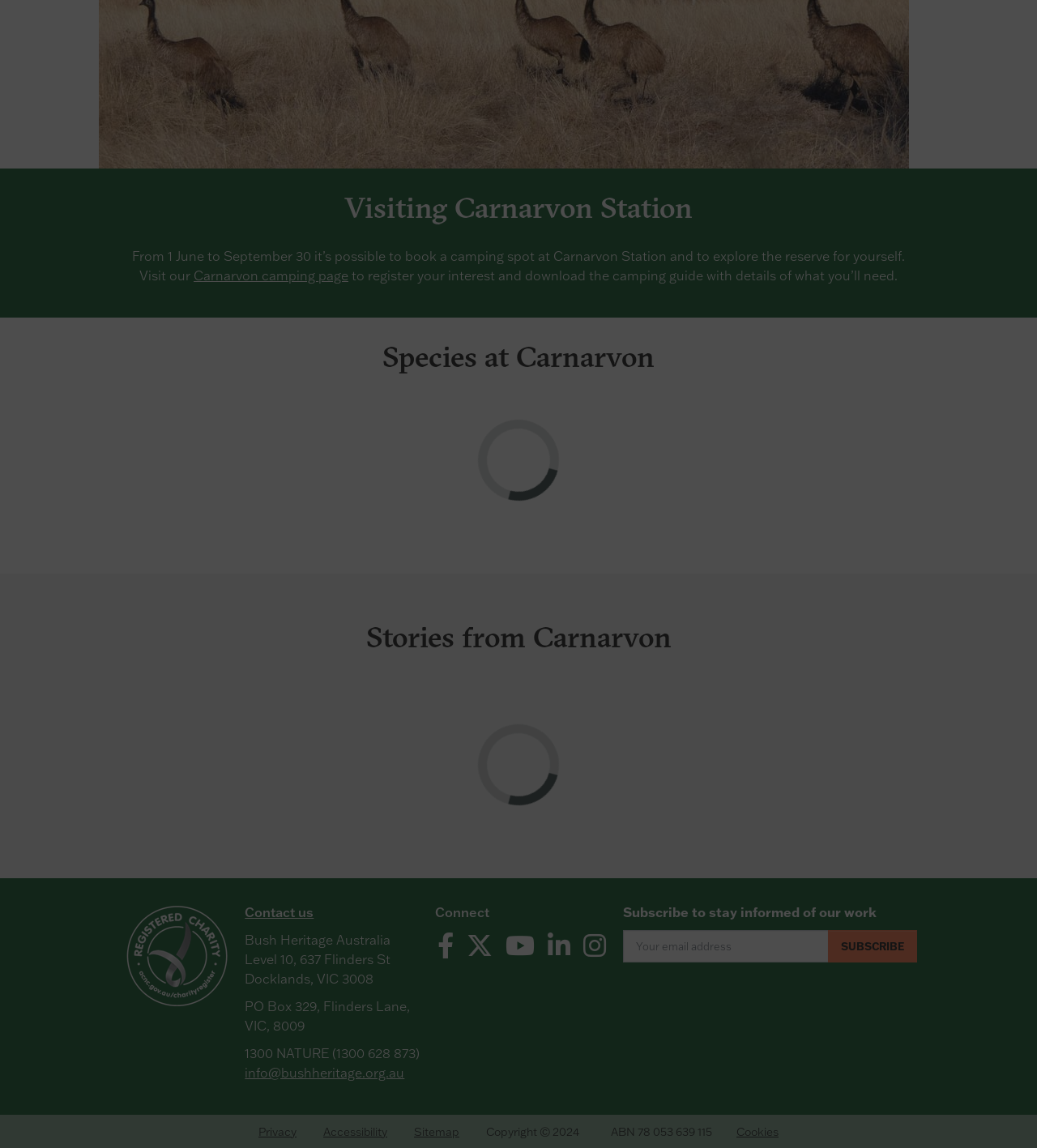What can visitors do at Carnarvon?
Please answer the question with as much detail and depth as you can.

Visitors can explore the reserve and camp at Carnarvon Station. This is inferred from the StaticText element 'From 1 June to September 30 it’s possible to book a camping spot at Carnarvon Station and to explore the reserve for yourself.'